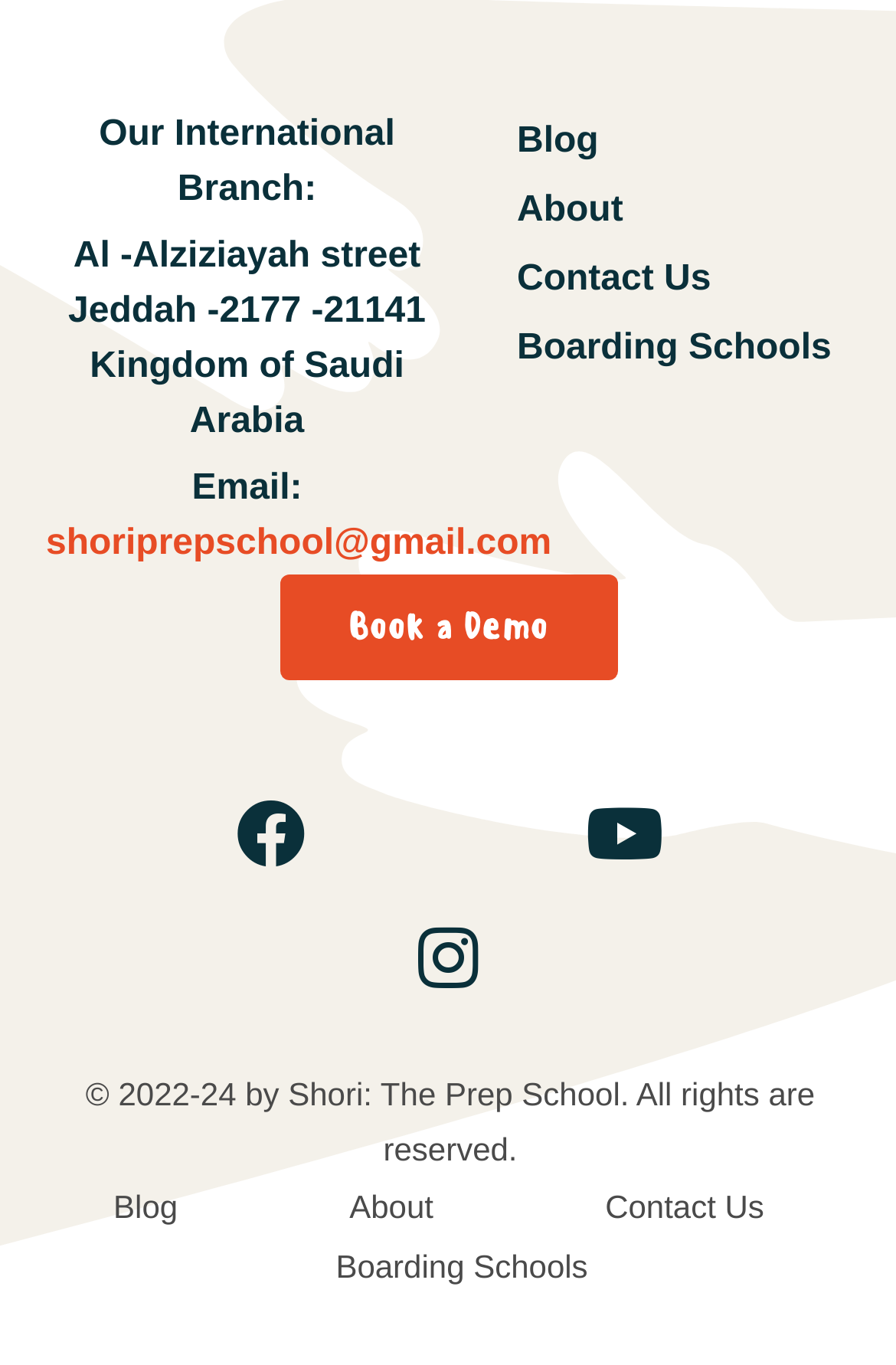Provide the bounding box coordinates of the HTML element described by the text: "Boarding Schools". The coordinates should be in the format [left, top, right, bottom] with values between 0 and 1.

[0.577, 0.231, 0.949, 0.281]